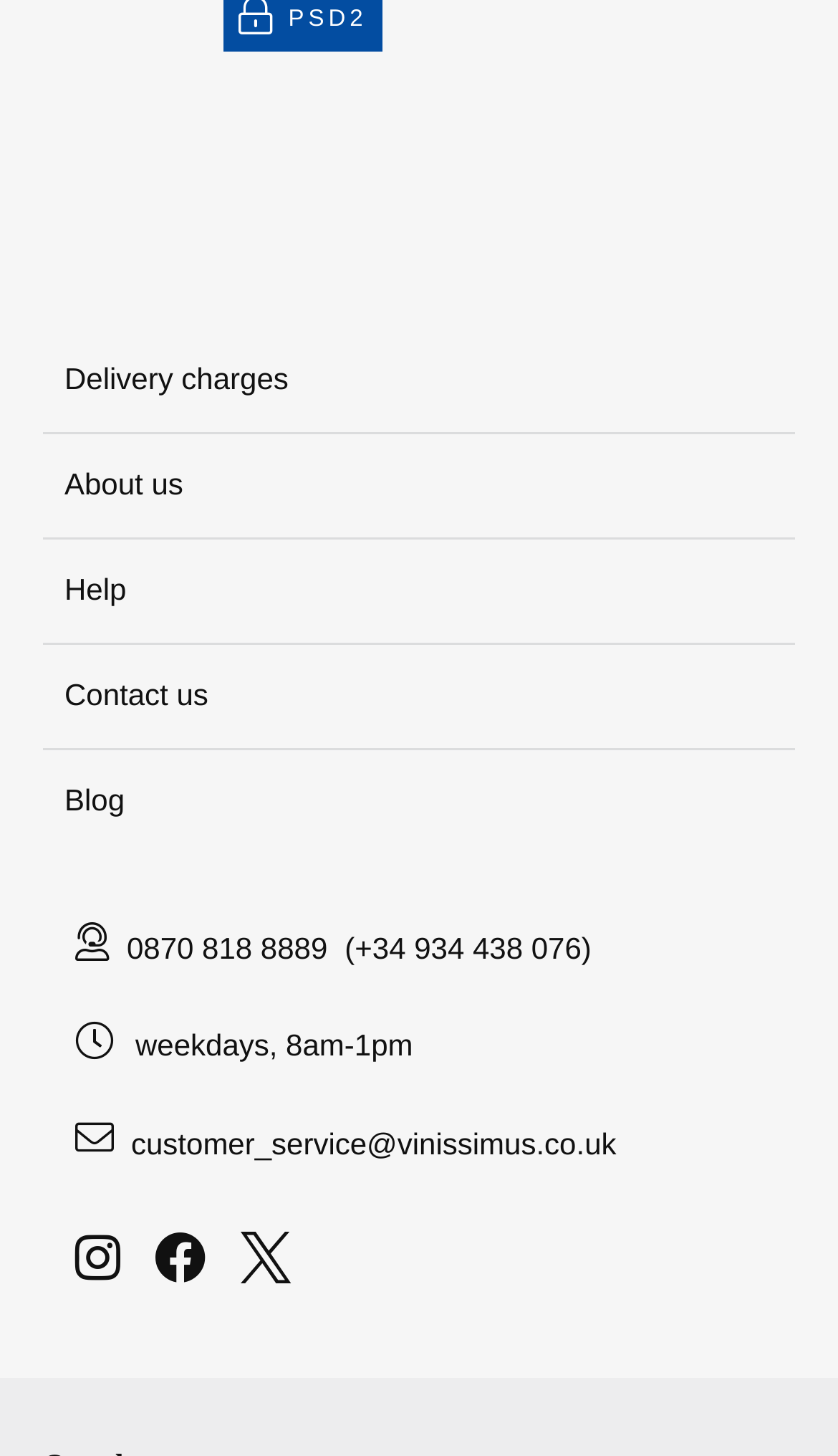Please predict the bounding box coordinates of the element's region where a click is necessary to complete the following instruction: "Follow on Facebook". The coordinates should be represented by four float numbers between 0 and 1, i.e., [left, top, right, bottom].

[0.151, 0.608, 0.391, 0.694]